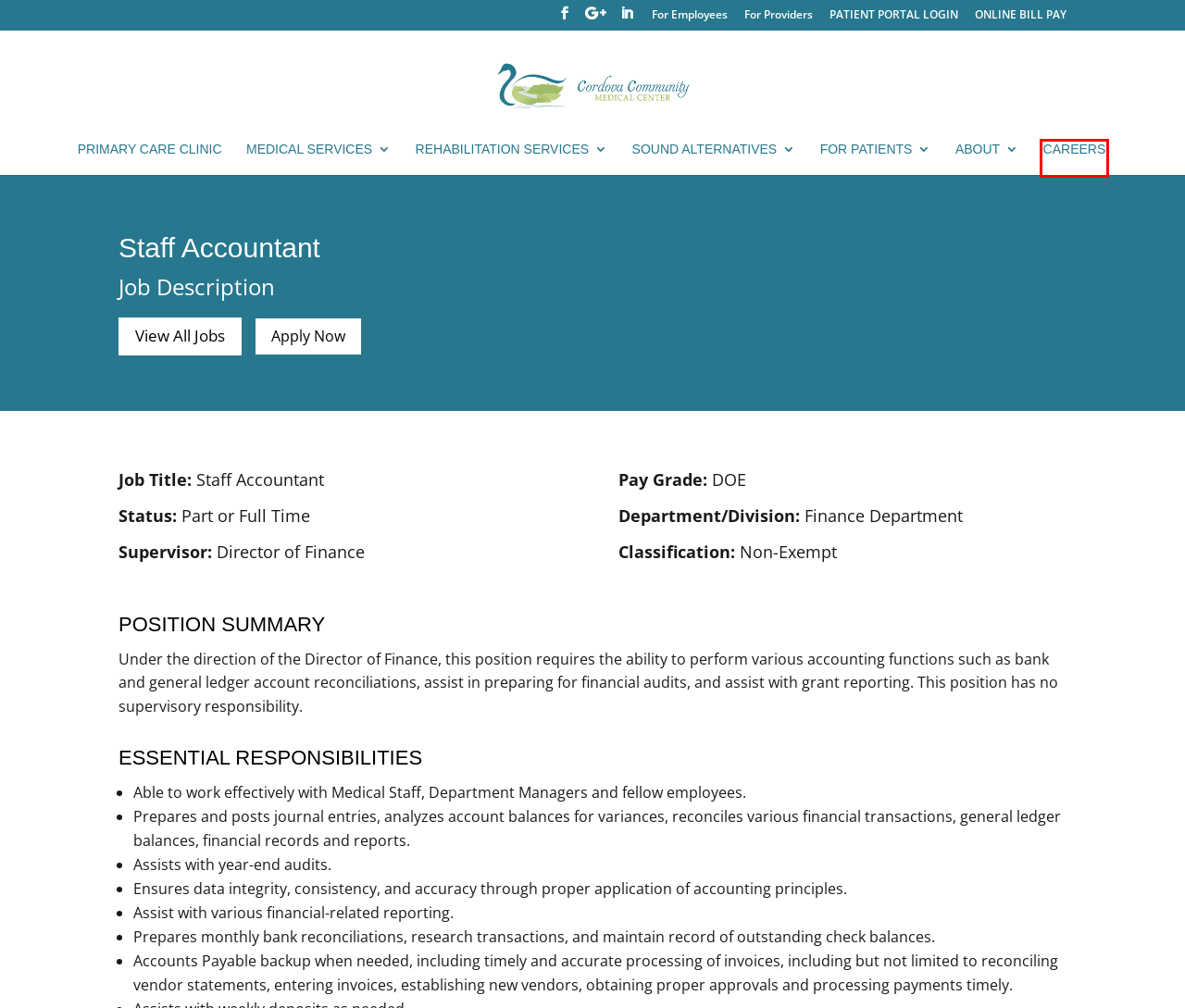You have a screenshot showing a webpage with a red bounding box highlighting an element. Choose the webpage description that best fits the new webpage after clicking the highlighted element. The descriptions are:
A. Careers - Cordova Community Medical Center
B. Cordova Community Medical Center - Cordova Community Medical Center
C. Sound Alternatives - Cordova Community Medical Center
D. For Patients - Cordova Community Medical Center
E. MyCareCorner
F. Rehabilitation Services - Cordova Community Medical Center
G. Primary Care Clinic - Cordova Community Medical Center
H. Employee Resources - Cordova Community Medical Center

A